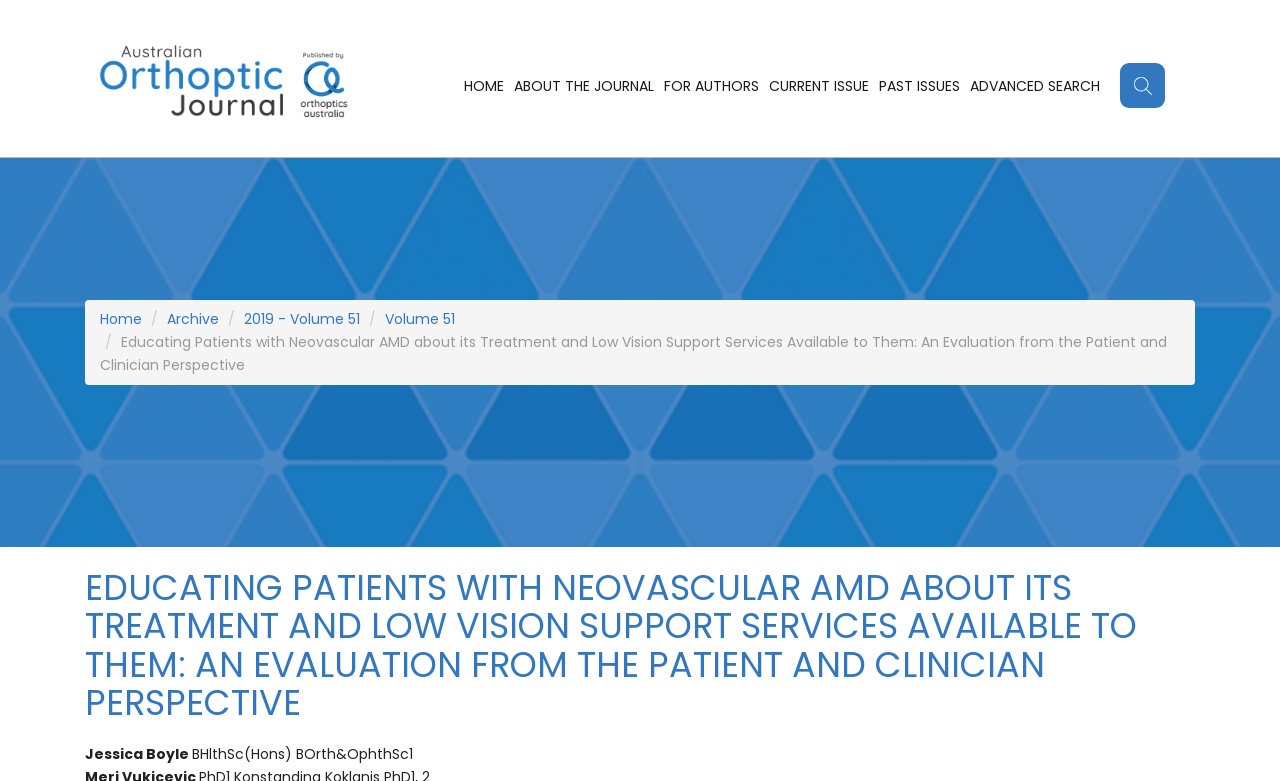Determine the bounding box coordinates of the clickable area required to perform the following instruction: "read article about educating patients with neovascular AMD". The coordinates should be represented as four float numbers between 0 and 1: [left, top, right, bottom].

[0.066, 0.729, 0.934, 0.926]